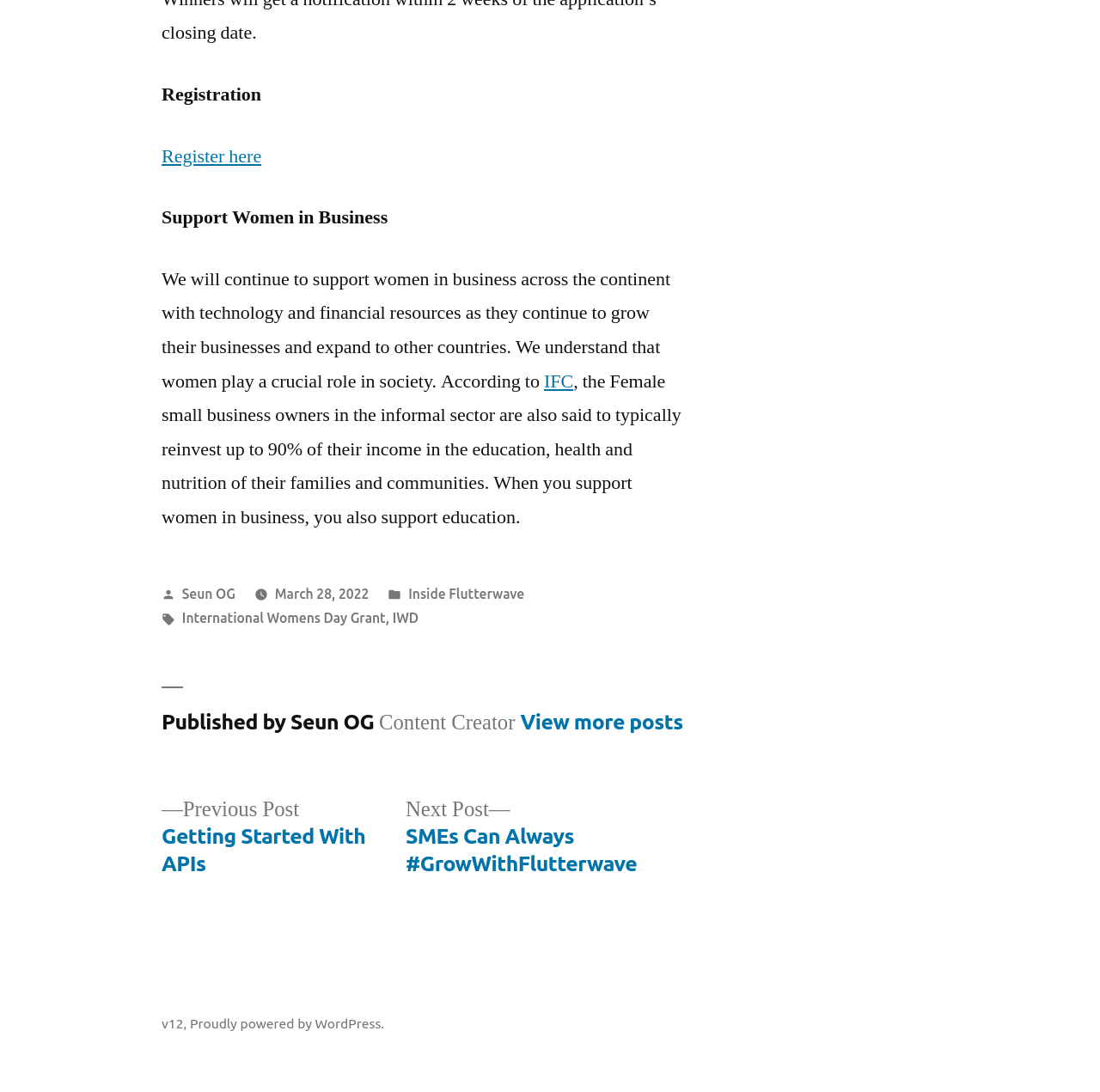What is the name of the organization supporting women in business?
Using the image provided, answer with just one word or phrase.

IFC